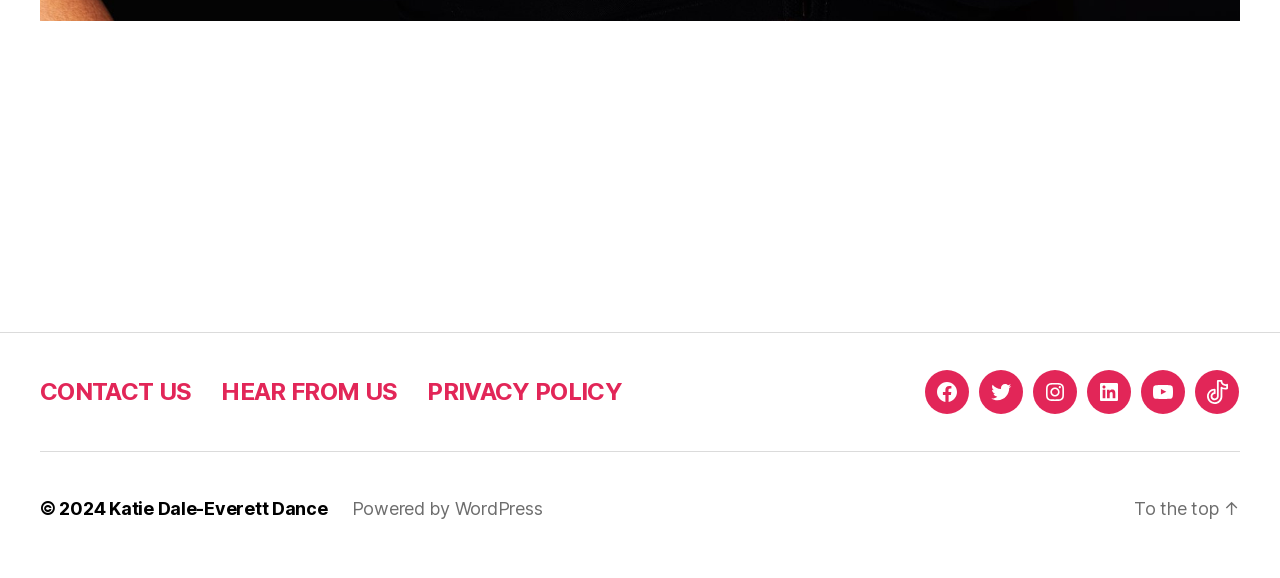What is the copyright year?
Please provide a single word or phrase answer based on the image.

2024